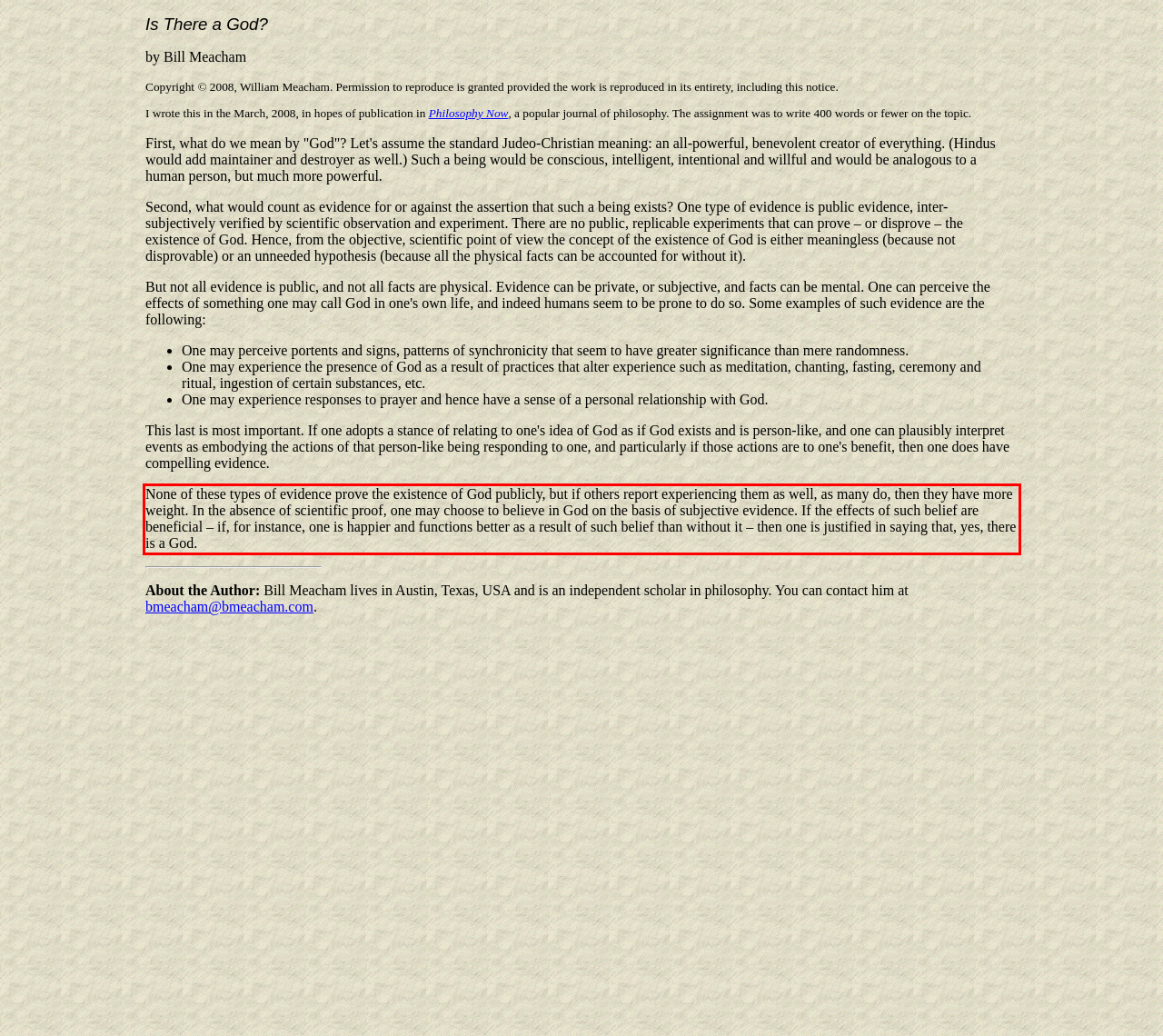You are looking at a screenshot of a webpage with a red rectangle bounding box. Use OCR to identify and extract the text content found inside this red bounding box.

None of these types of evidence prove the existence of God publicly, but if others report experiencing them as well, as many do, then they have more weight. In the absence of scientific proof, one may choose to believe in God on the basis of subjective evidence. If the effects of such belief are beneficial – if, for instance, one is happier and functions better as a result of such belief than without it – then one is justified in saying that, yes, there is a God.